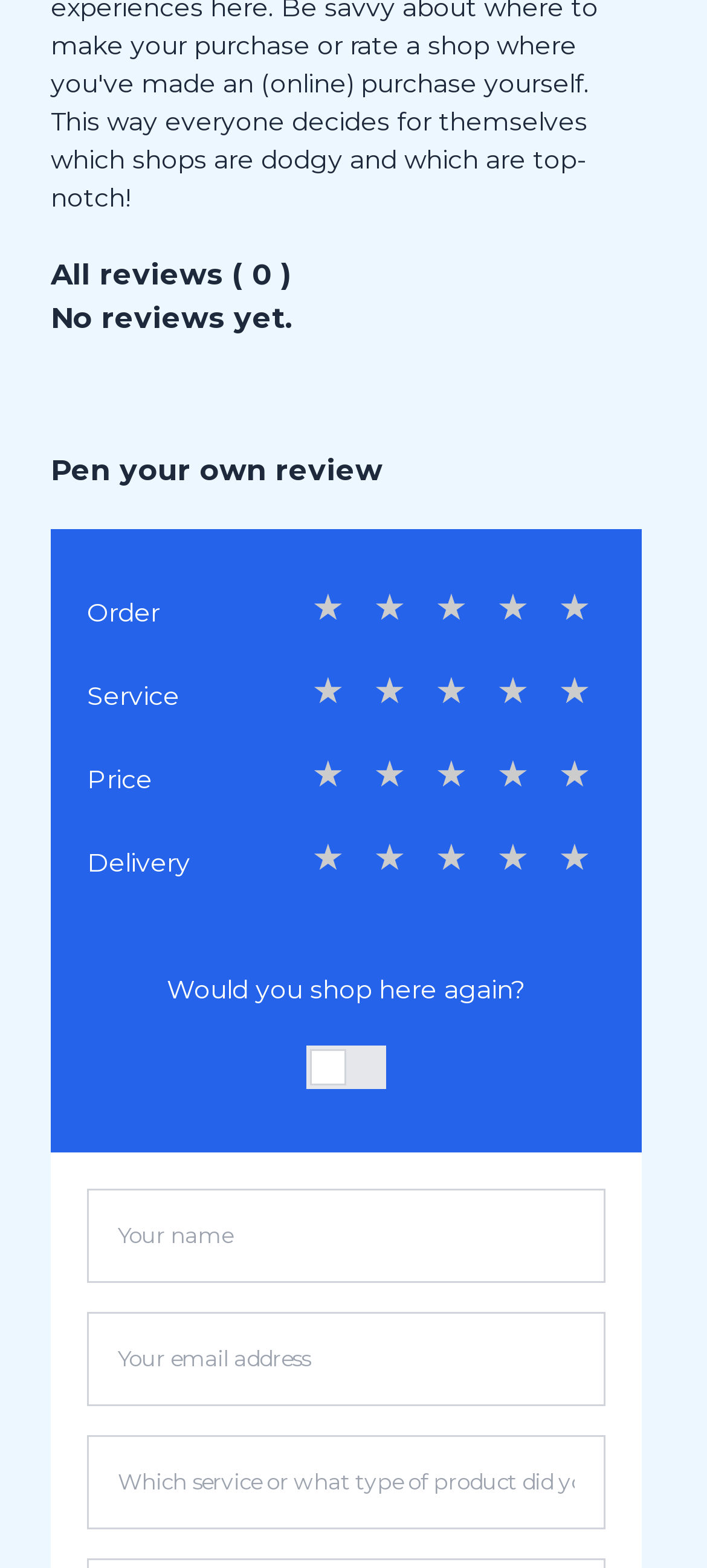Answer the question in one word or a short phrase:
How many textboxes are required?

3